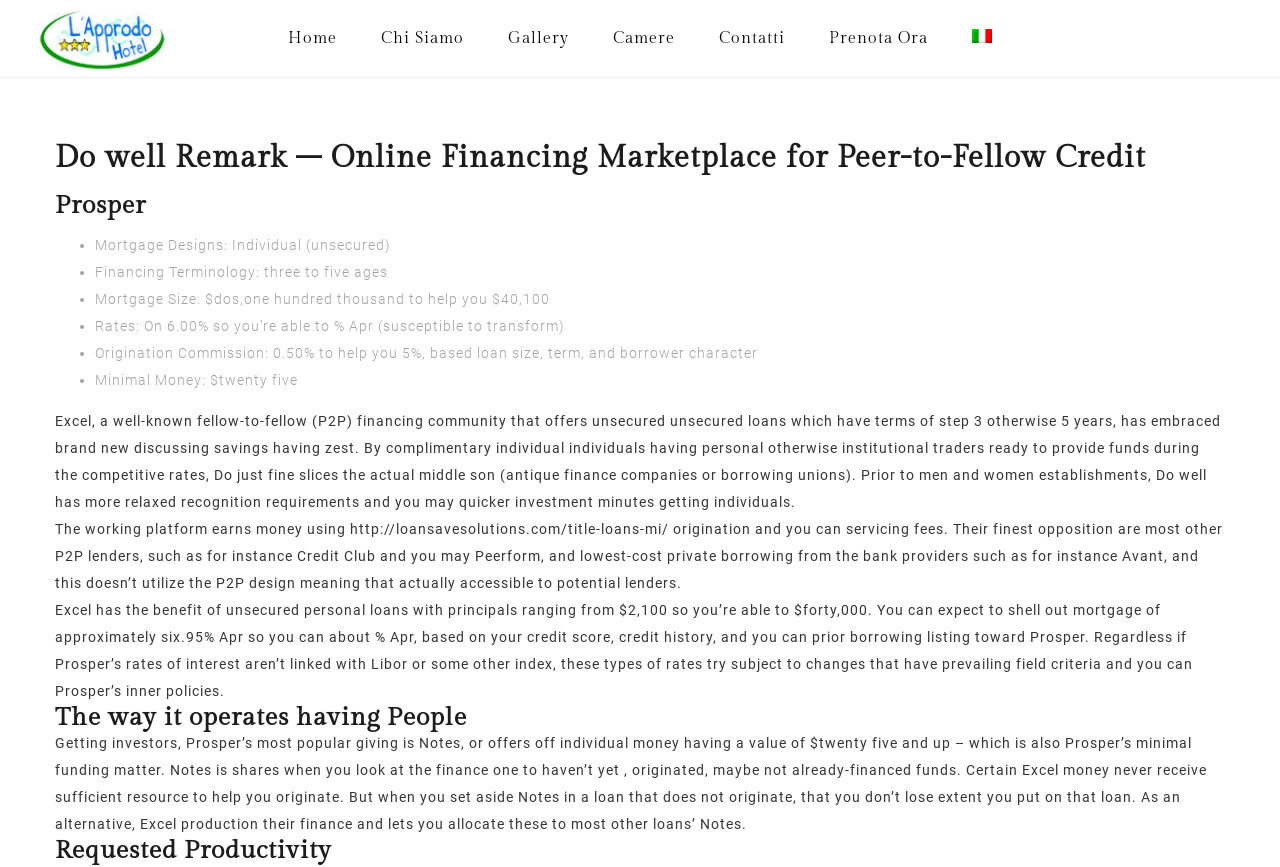Could you find the bounding box coordinates of the clickable area to complete this instruction: "Click on Prenota Ora"?

[0.648, 0.033, 0.725, 0.055]